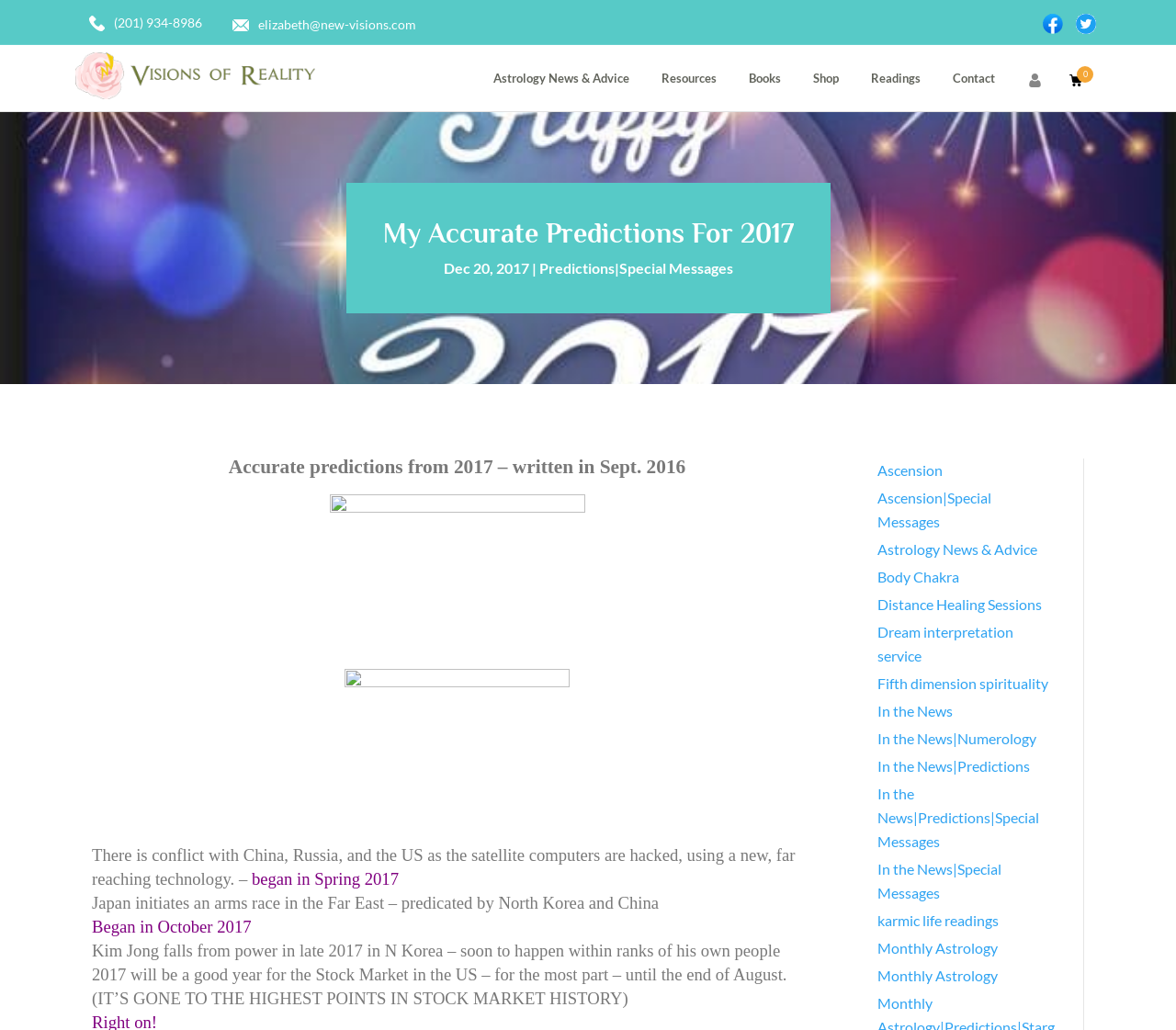Could you highlight the region that needs to be clicked to execute the instruction: "Click on NEWS"?

None